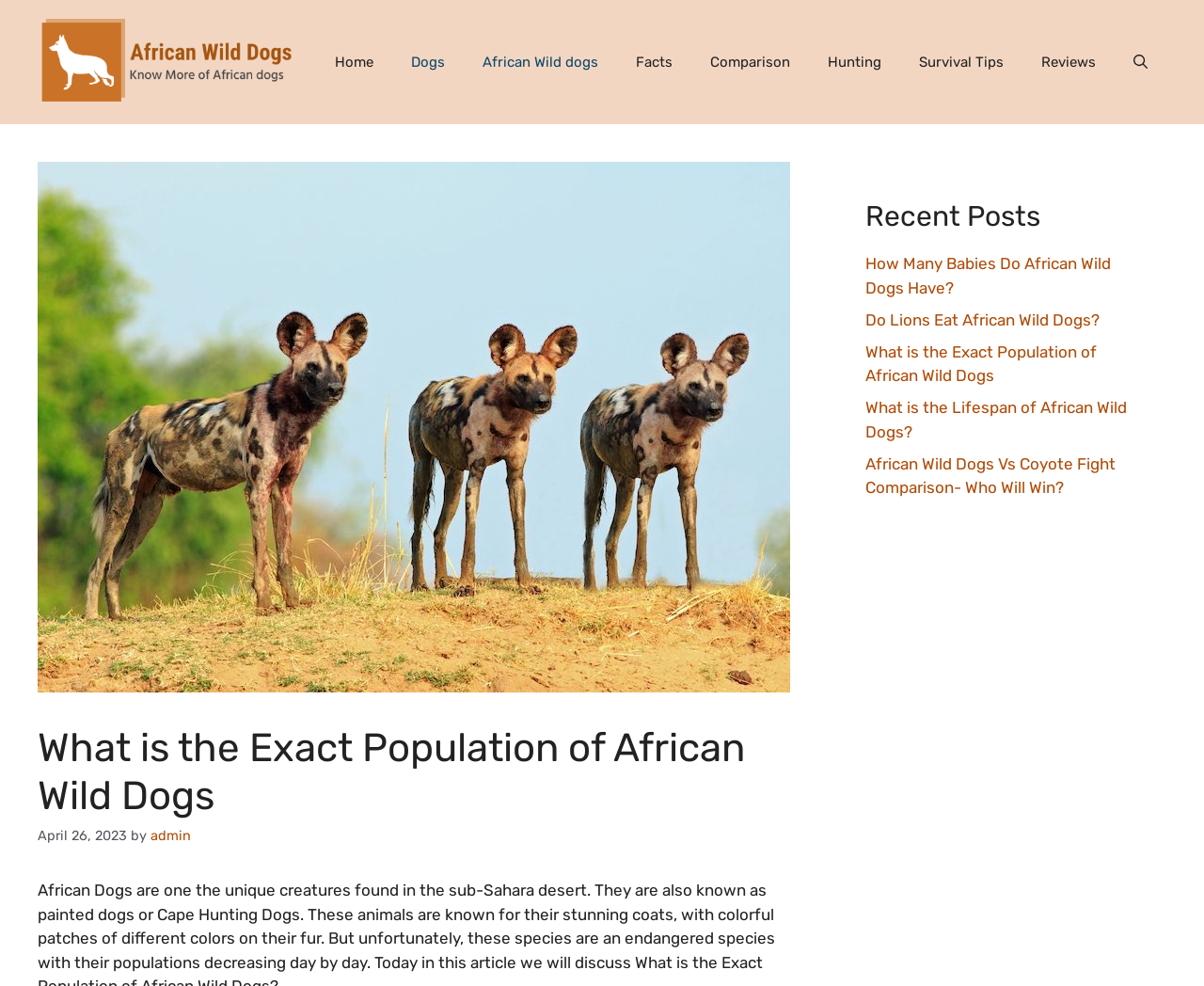Can you identify the bounding box coordinates of the clickable region needed to carry out this instruction: 'Check the 'Reviews' section'? The coordinates should be four float numbers within the range of 0 to 1, stated as [left, top, right, bottom].

[0.849, 0.035, 0.926, 0.092]